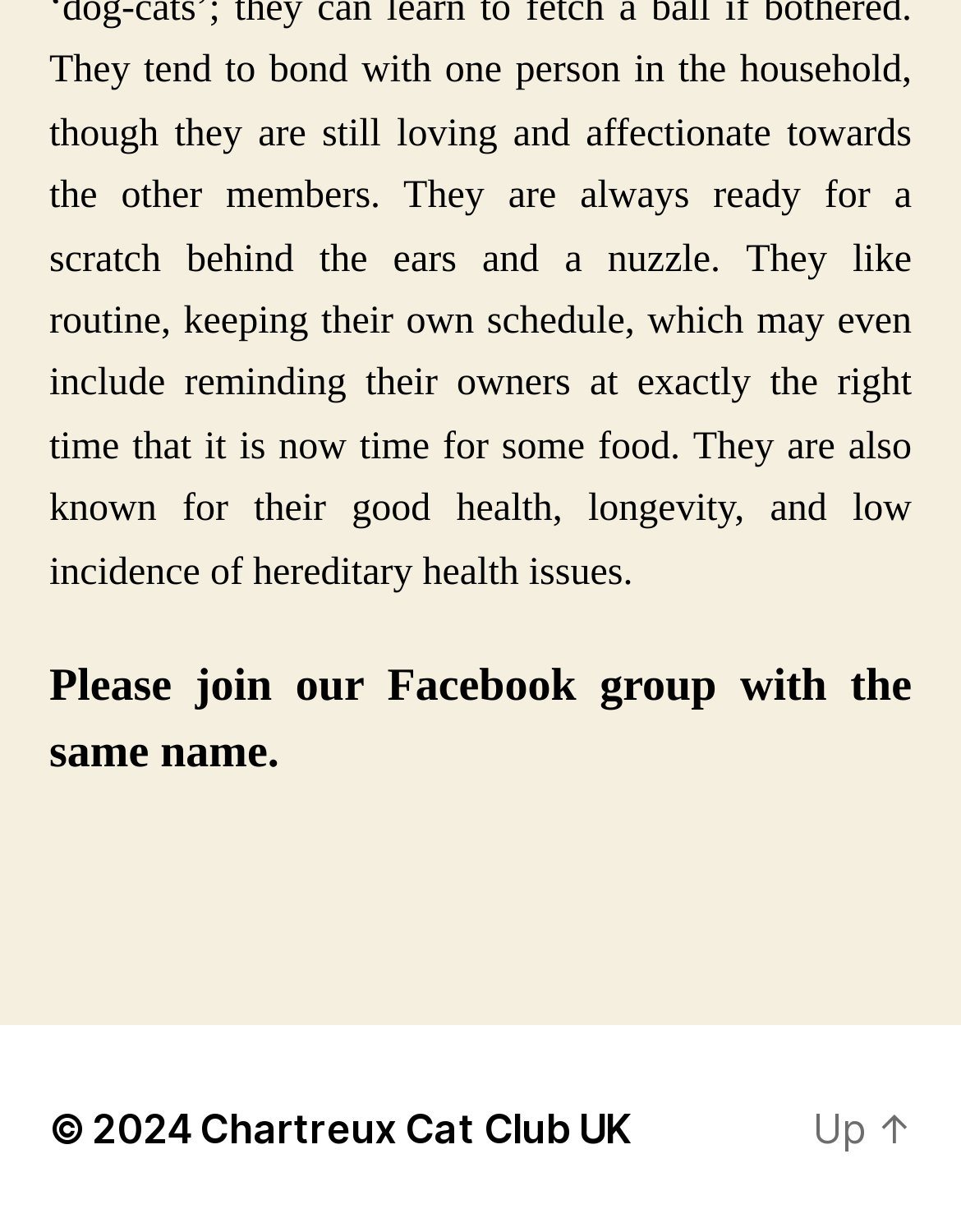What is the personality of the cat breed described?
From the image, respond with a single word or phrase.

Loving and affectionate